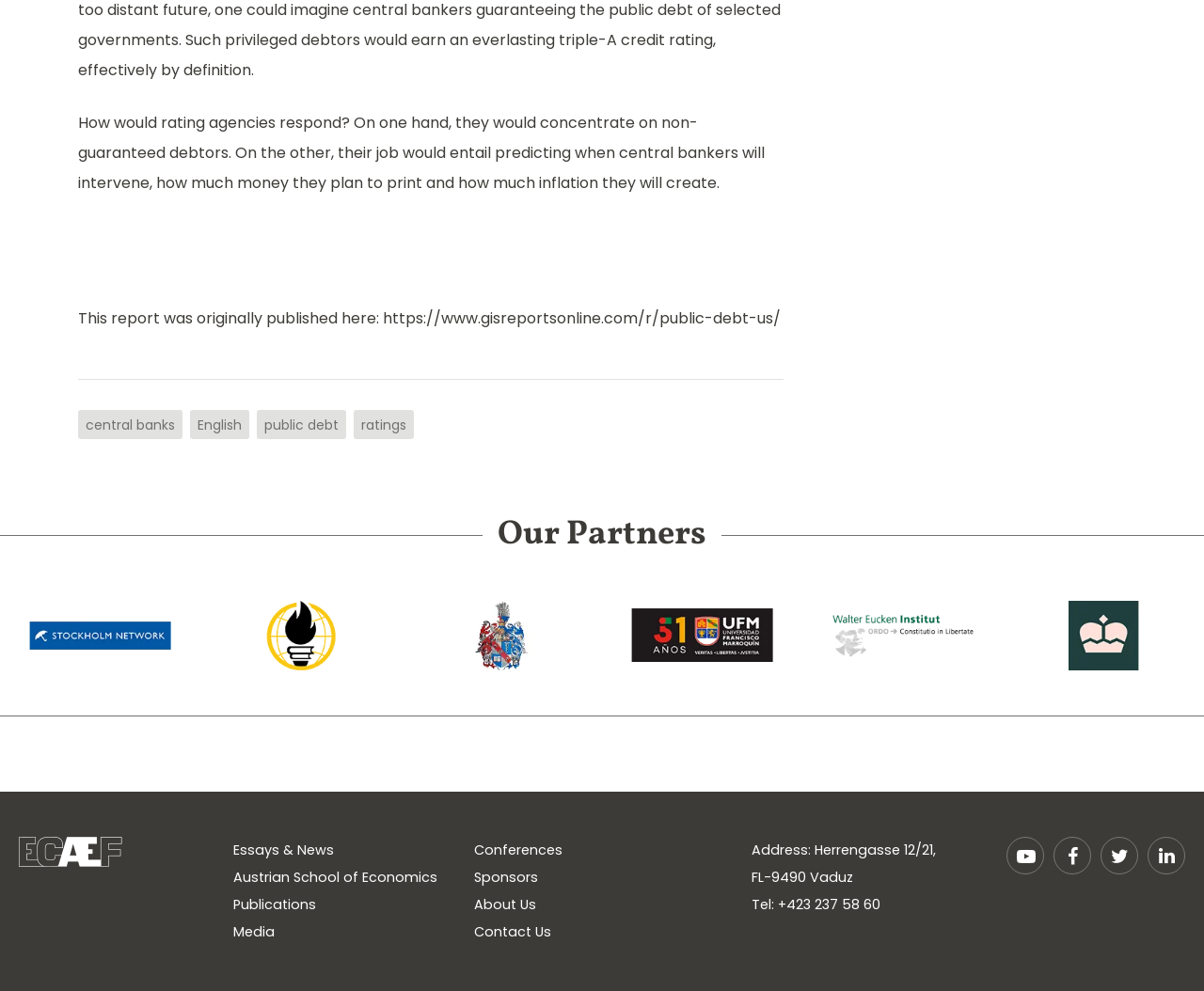What is the topic of the links 'central banks', 'public debt', and 'ratings'?
Answer the question with detailed information derived from the image.

The links 'central banks', 'public debt', and 'ratings' are related to economics, as they are mentioned together and are relevant to the topic of the report and the organization's focus on economics.